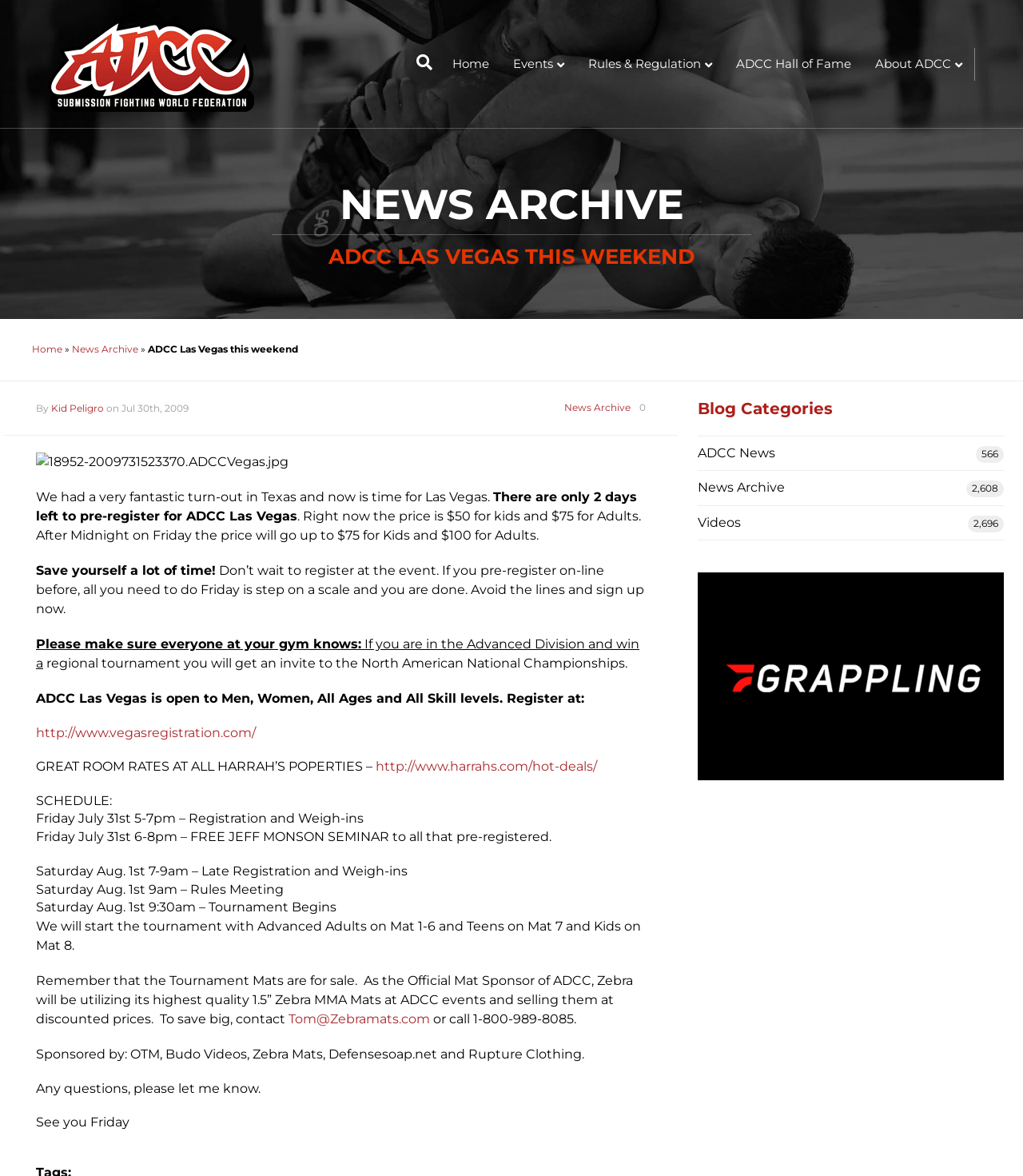What is the event mentioned in the webpage?
Based on the screenshot, provide a one-word or short-phrase response.

ADCC Las Vegas